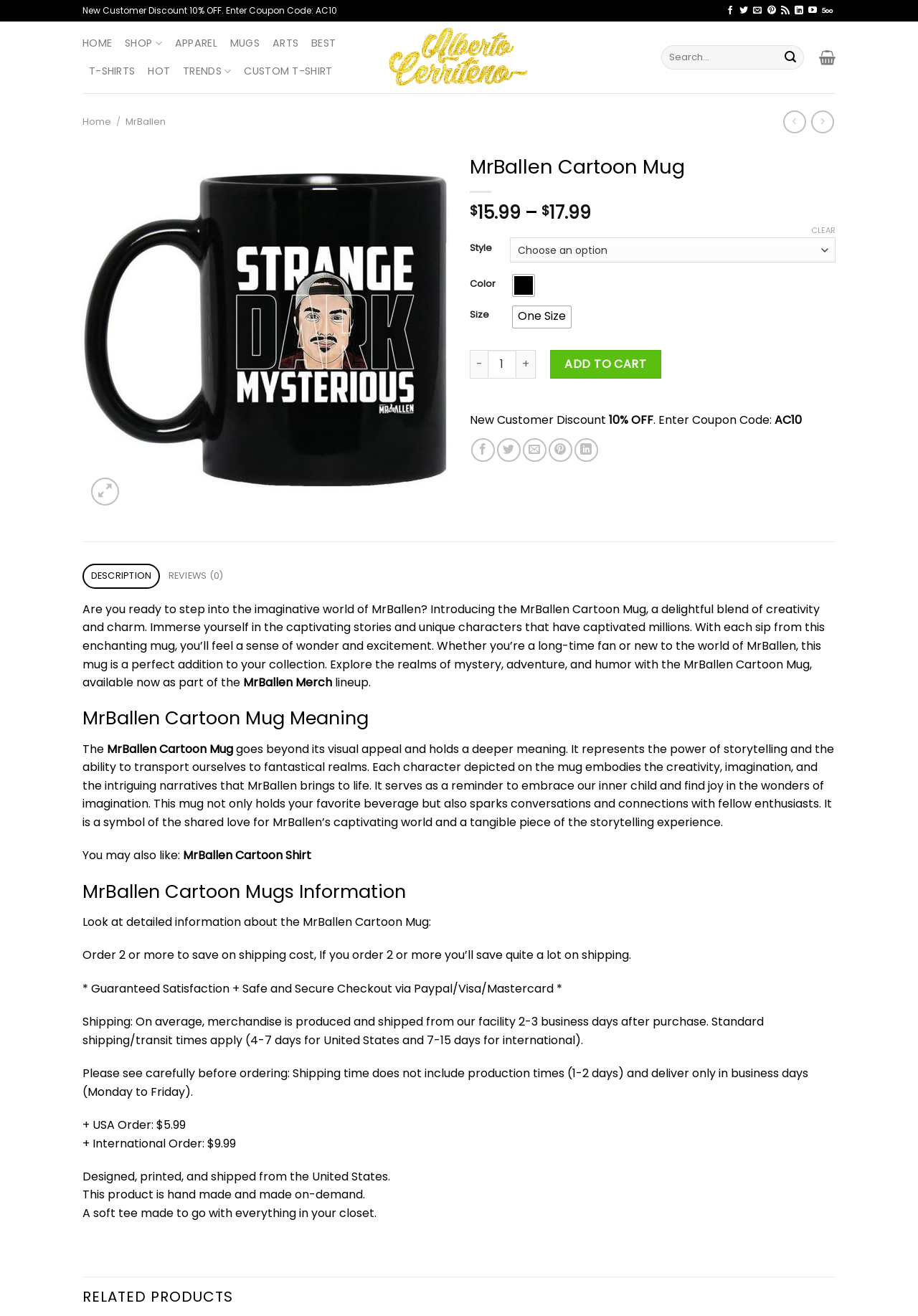Generate a detailed explanation of the webpage's features and information.

This webpage is an e-commerce page for the MrBallen Cartoon Mug. At the top, there is a promotional banner offering a 10% discount for new customers with a coupon code. Below the banner, there are social media links to follow MrBallen on various platforms.

The main content of the page is divided into two sections. On the left, there is a product image of the MrBallen Cartoon Mug, along with its price, style, color, and size options. Users can select their preferred options and add the product to their cart.

On the right, there is a detailed product description, which includes a brief introduction to the MrBallen world, the meaning behind the mug's design, and its features. The description is divided into sections, including a product overview, its meaning, and additional information about the product.

Below the product description, there are customer review and product information tabs. The product information tab is currently selected and displays detailed information about the mug, including its material, shipping details, and return policy.

At the bottom of the page, there are additional links to share the product on social media, email it to a friend, and pin it on Pinterest. There is also a call-to-action button to add the product to the cart.